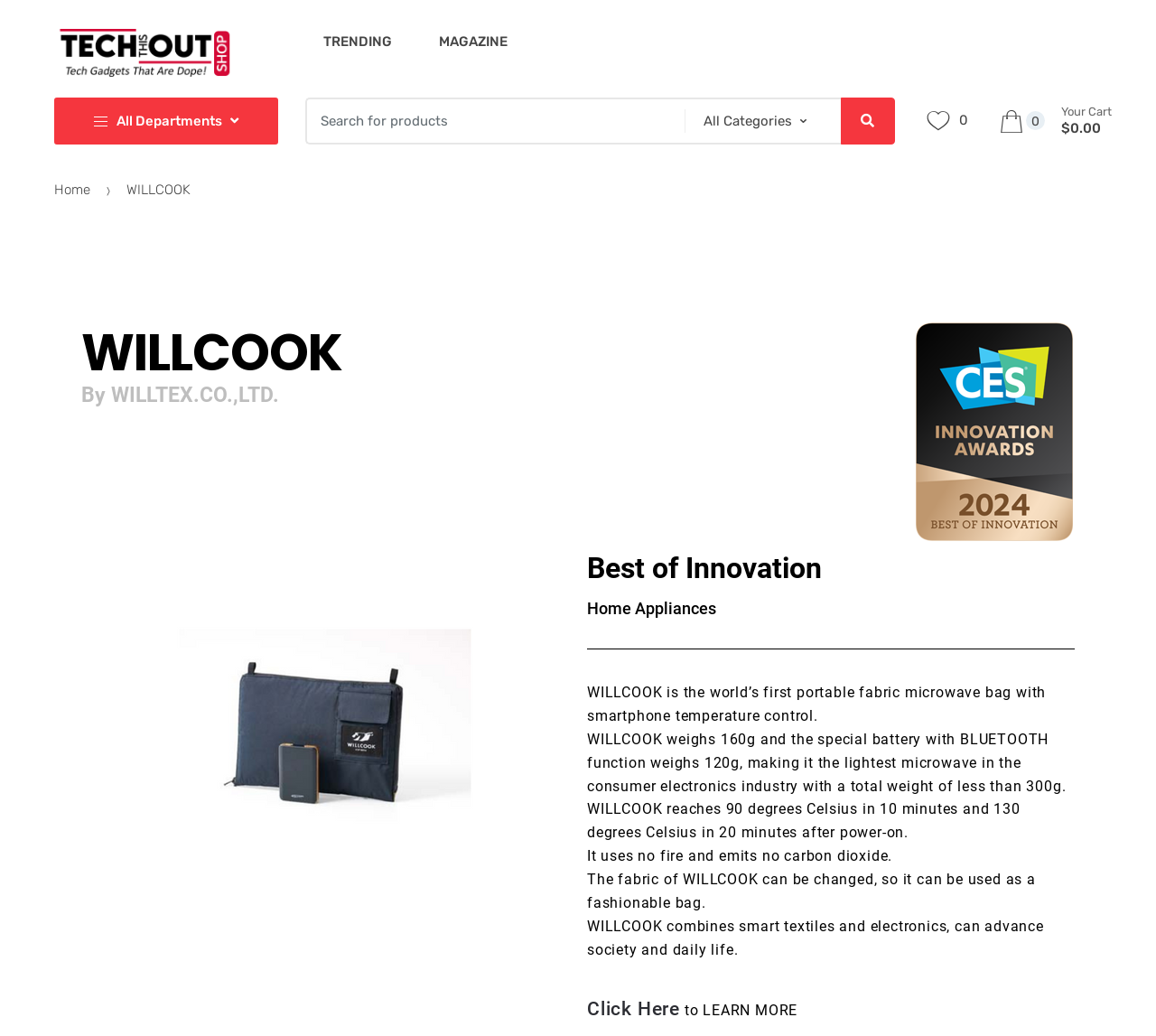Locate the bounding box coordinates of the clickable part needed for the task: "Click on Business".

None